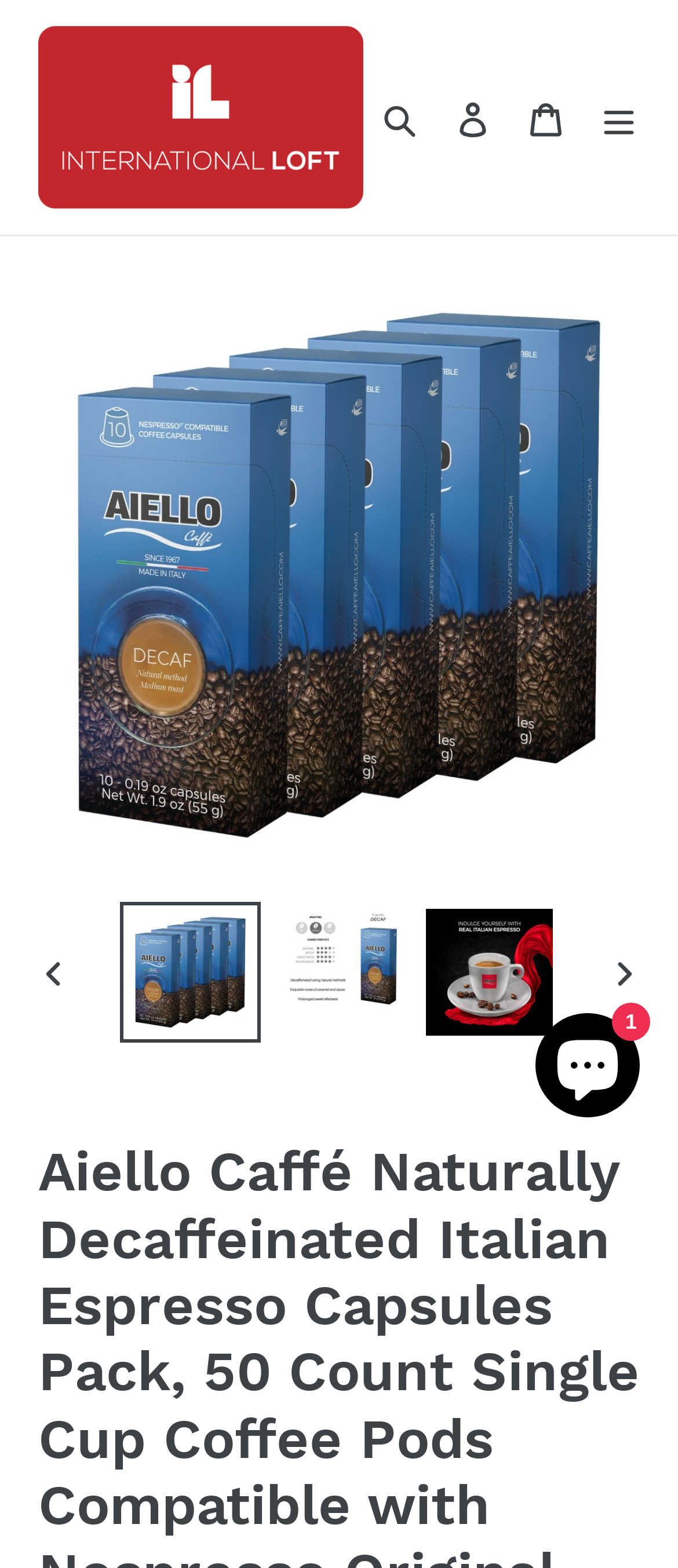Produce an extensive caption that describes everything on the webpage.

The webpage is an e-commerce product page for Aiello Caffé Naturally Decaffeinated Italian Espresso Capsules Pack. At the top left, there is a logo image of International Loft Fine Food Importers, accompanied by a link to the company's website. To the right of the logo, there are three links: "Search", "Log in", and "Cart". A "Menu" button is located at the top right corner, which expands to a mobile navigation menu.

Below the top navigation bar, there is a large product image showcasing the Aiello Caffé espresso capsules pack. The image takes up most of the width of the page and is positioned near the top. 

To the left of the product image, there are navigation buttons for a product image gallery, including "PREVIOUS SLIDE" and "NEXT SLIDE" buttons. The gallery has three options, each with a link and an image, allowing users to load different product images into the gallery viewer.

At the bottom right of the page, there is a chat window for Shopify online store chat, which is expanded and displays a chat button with an image.